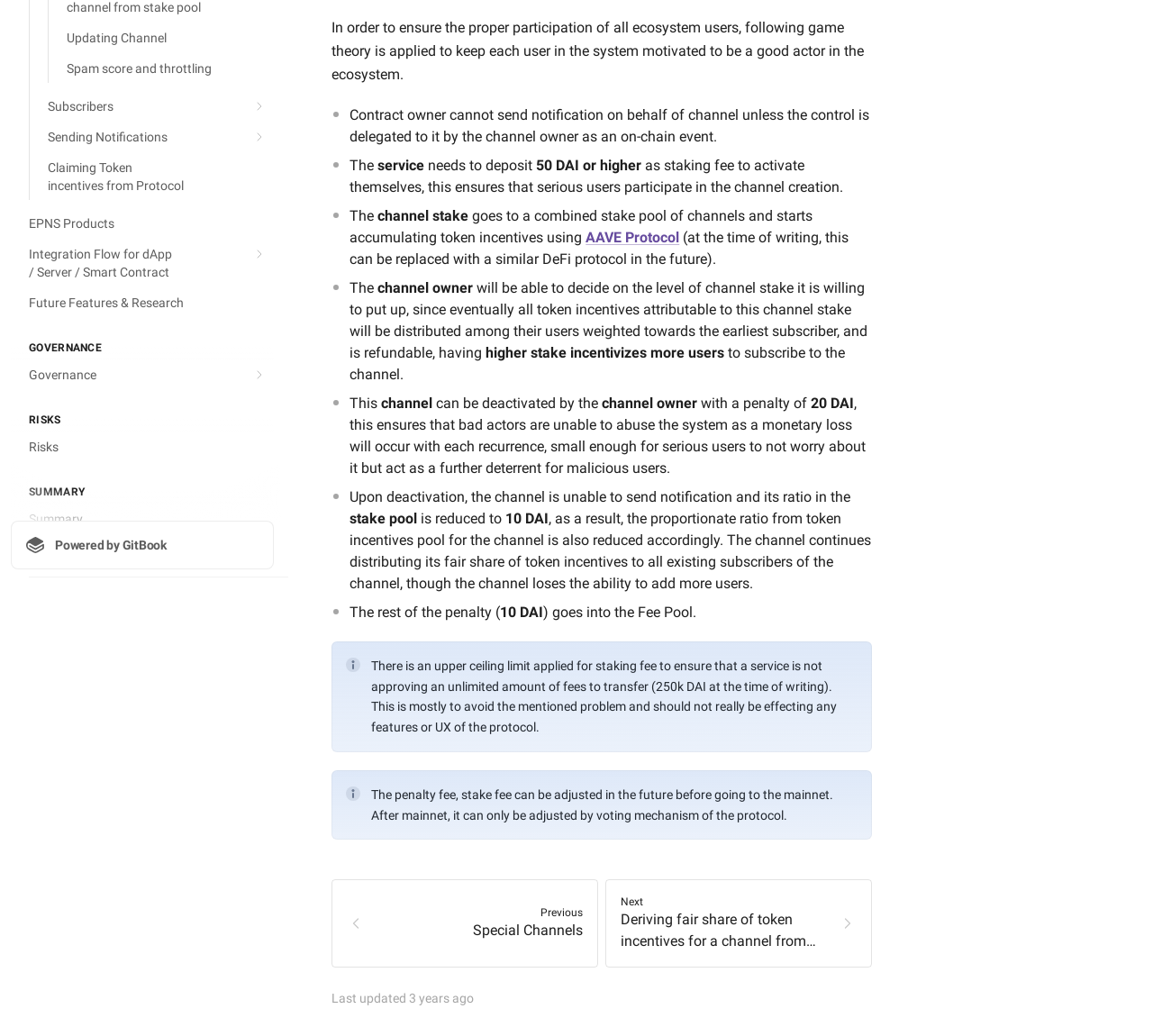Show the bounding box coordinates for the HTML element as described: "Claiming Token incentives from Protocol".

[0.026, 0.148, 0.238, 0.193]